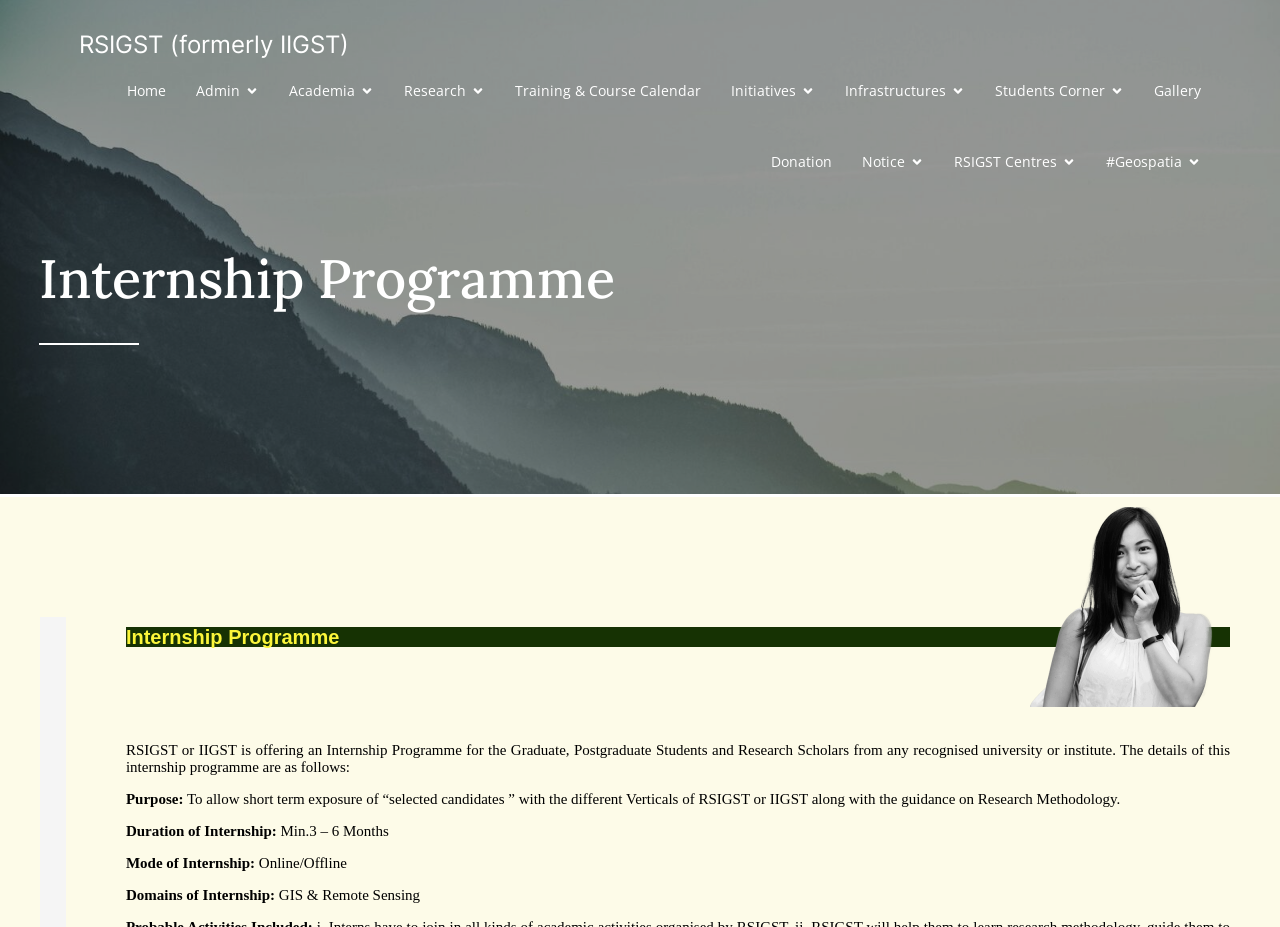What is the name of the organization offering the internship programme?
Give a detailed explanation using the information visible in the image.

The name of the organization offering the internship programme can be found in the first link on the webpage, which is 'RSIGST (formerly IIGST)'. This link is located at the top left corner of the webpage.